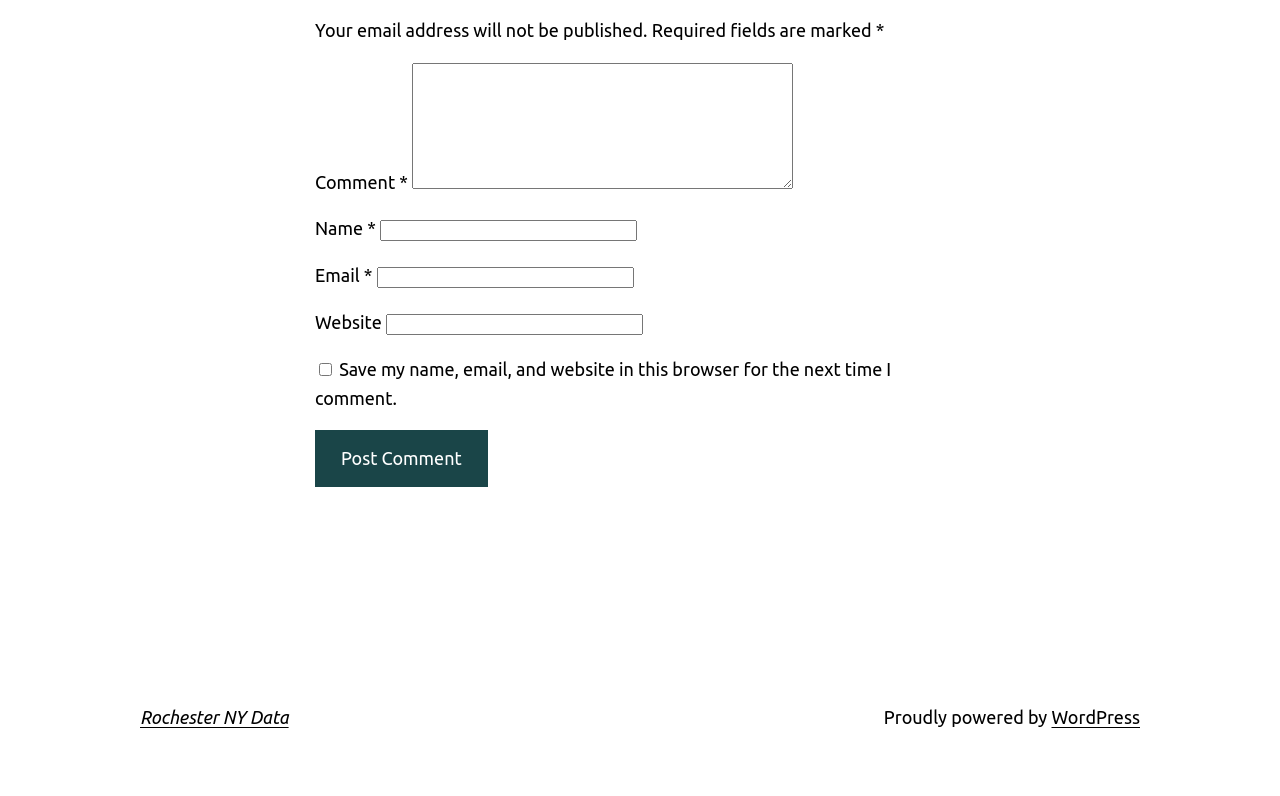What is the label of the first textbox?
Please provide a comprehensive answer to the question based on the webpage screenshot.

The first textbox is located below the 'Your email address will not be published.' text and is labeled 'Comment *', indicating that it is a required field.